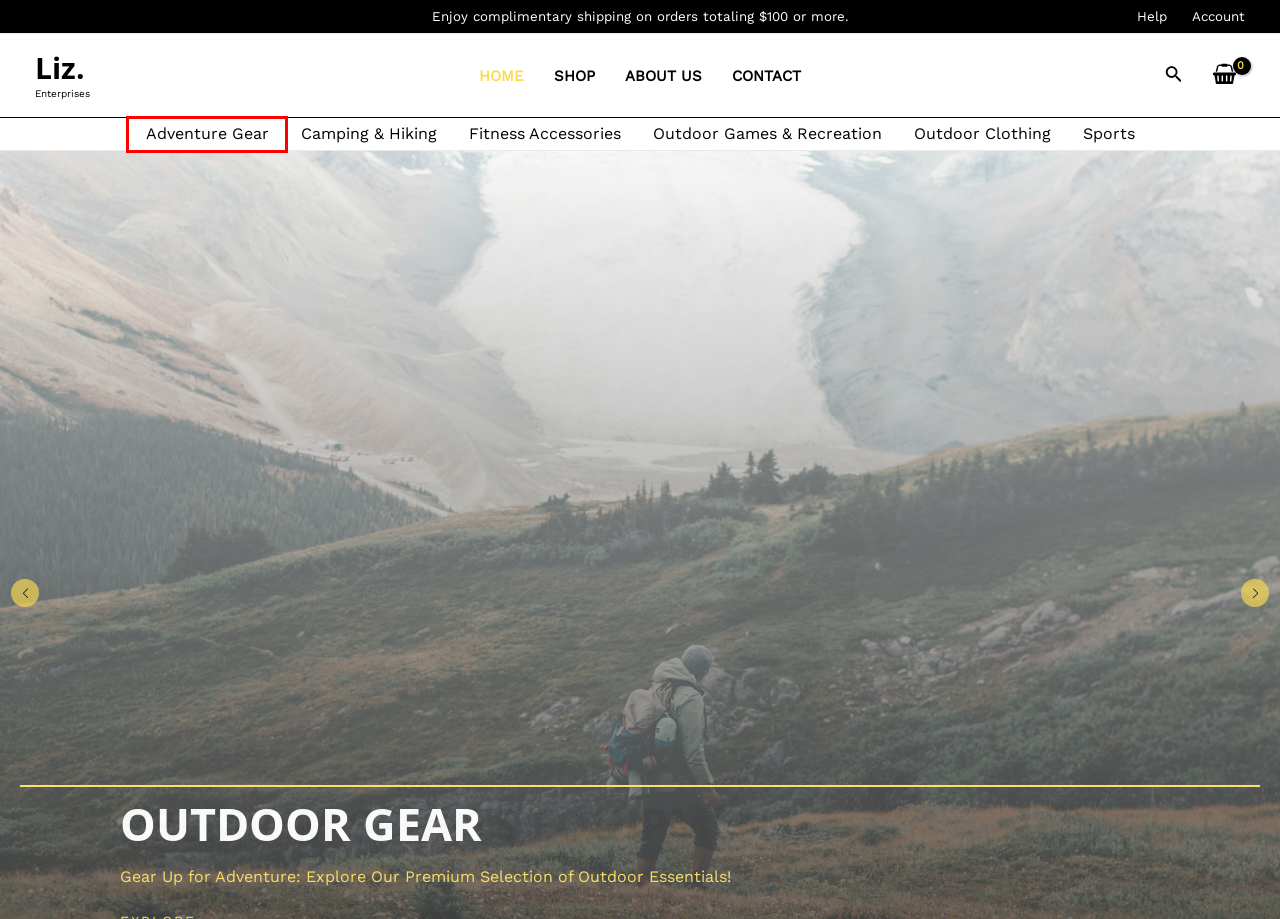Review the screenshot of a webpage that includes a red bounding box. Choose the most suitable webpage description that matches the new webpage after clicking the element within the red bounding box. Here are the candidates:
A. Camping & Hiking – Liz.
B. Outdoor Games & Recreation – Liz.
C. Sports – Liz.
D. Cart – Liz.
E. Fitness Accessories – Liz.
F. Adventure Gear – Liz.
G. My account – Liz.
H. About – Liz.

F